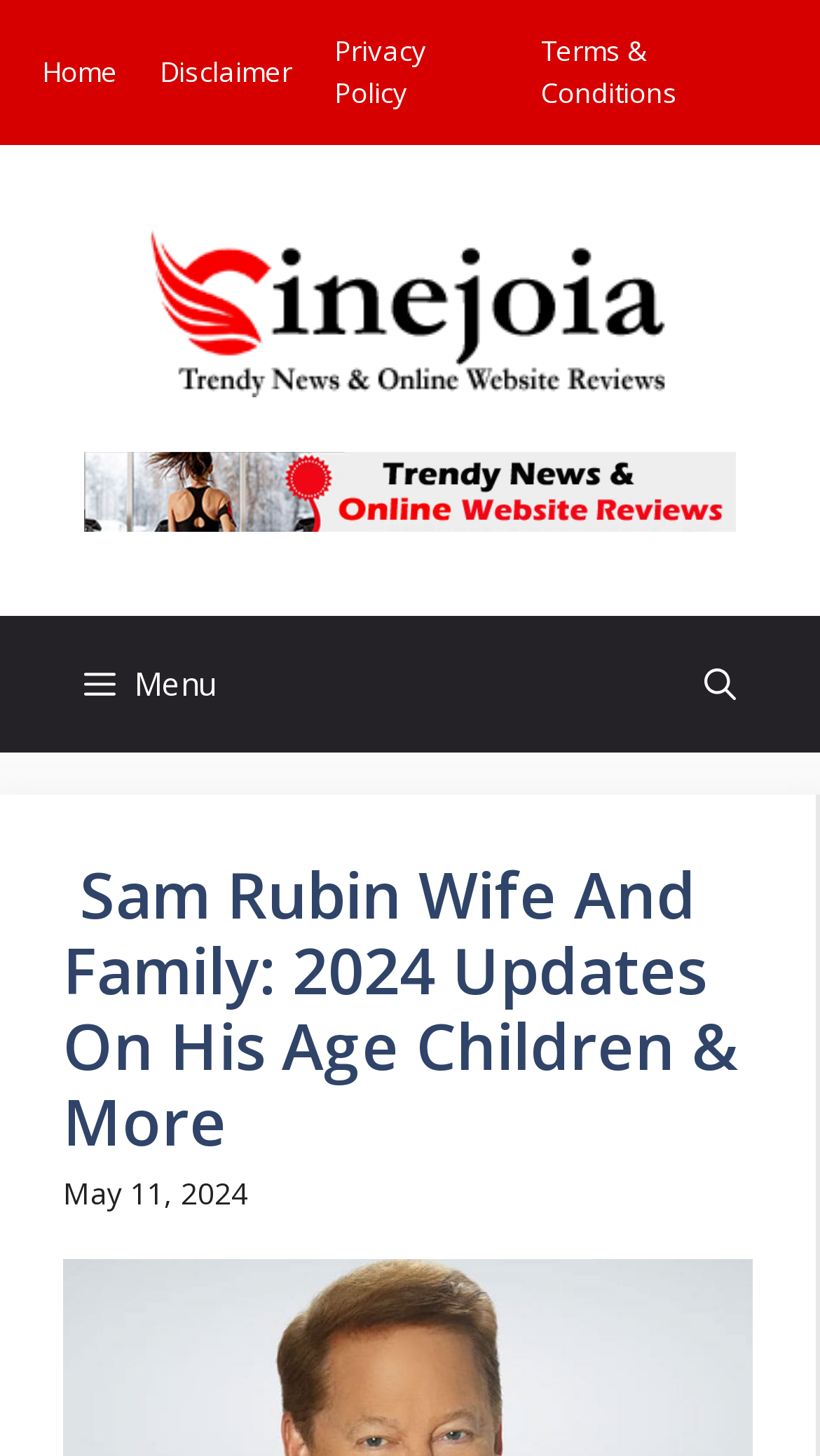Specify the bounding box coordinates of the area to click in order to execute this command: 'Visit the Cinejoia website'. The coordinates should consist of four float numbers ranging from 0 to 1, and should be formatted as [left, top, right, bottom].

[0.176, 0.196, 0.824, 0.229]